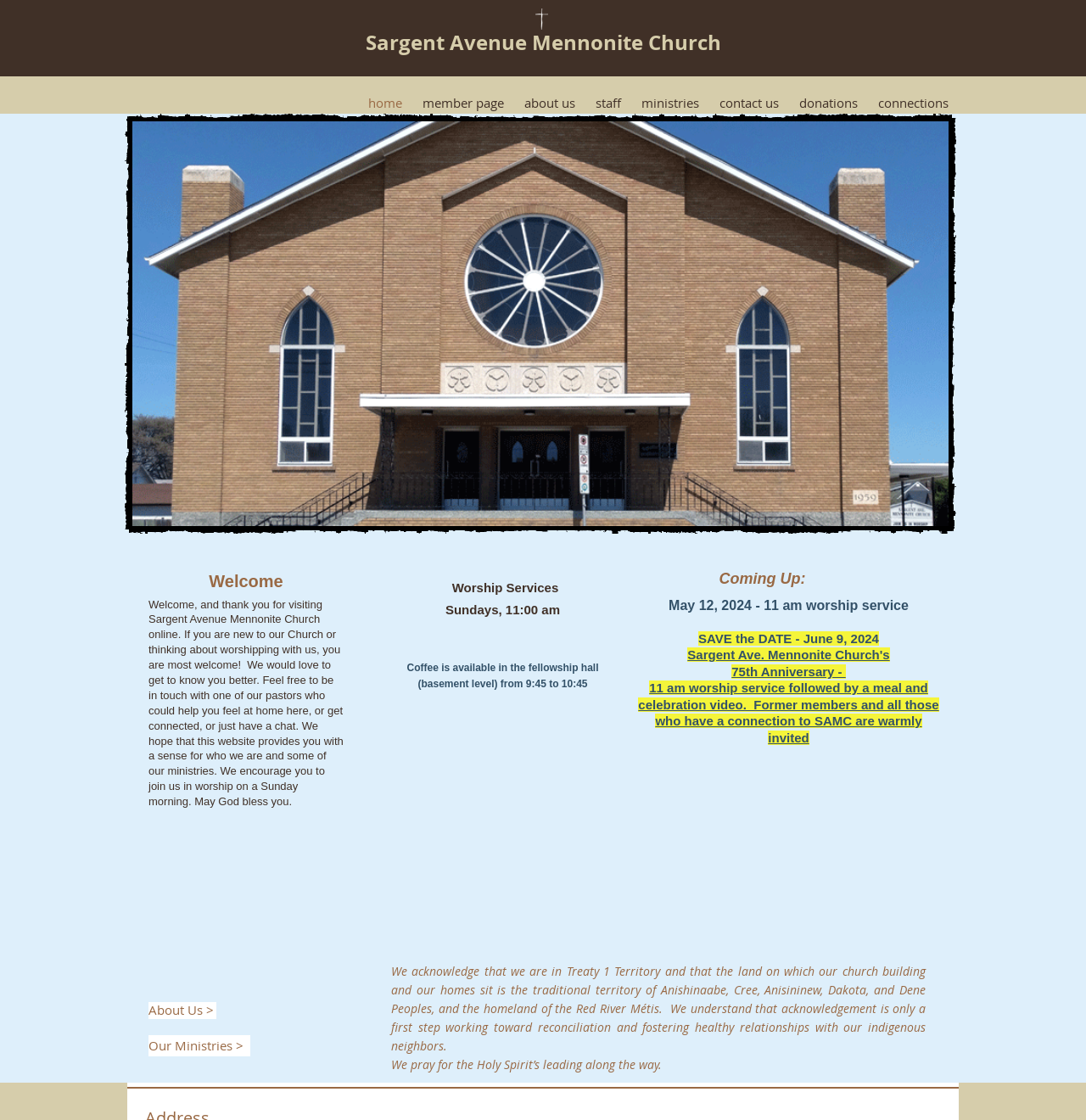Please find the bounding box for the UI element described by: "staff".

[0.539, 0.083, 0.581, 0.102]